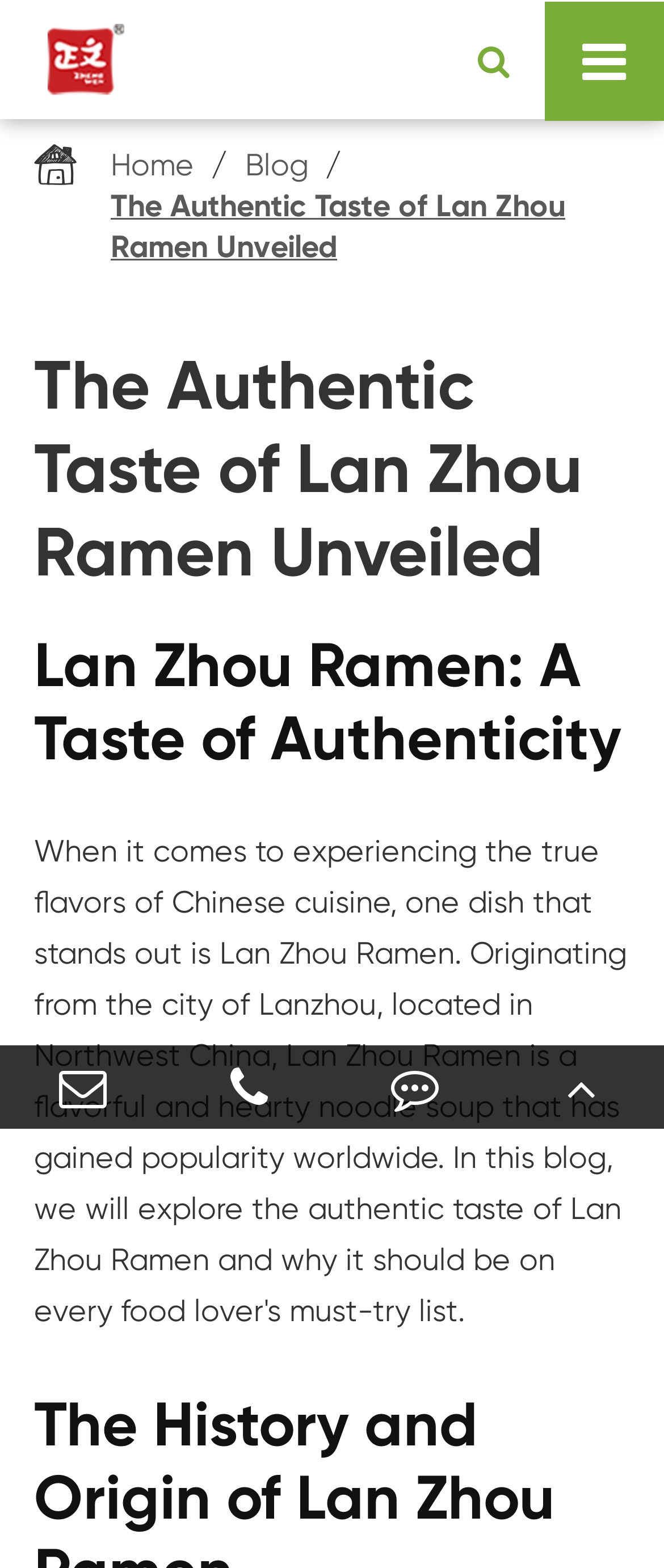Identify the primary heading of the webpage and provide its text.

The Authentic Taste of Lan Zhou Ramen Unveiled